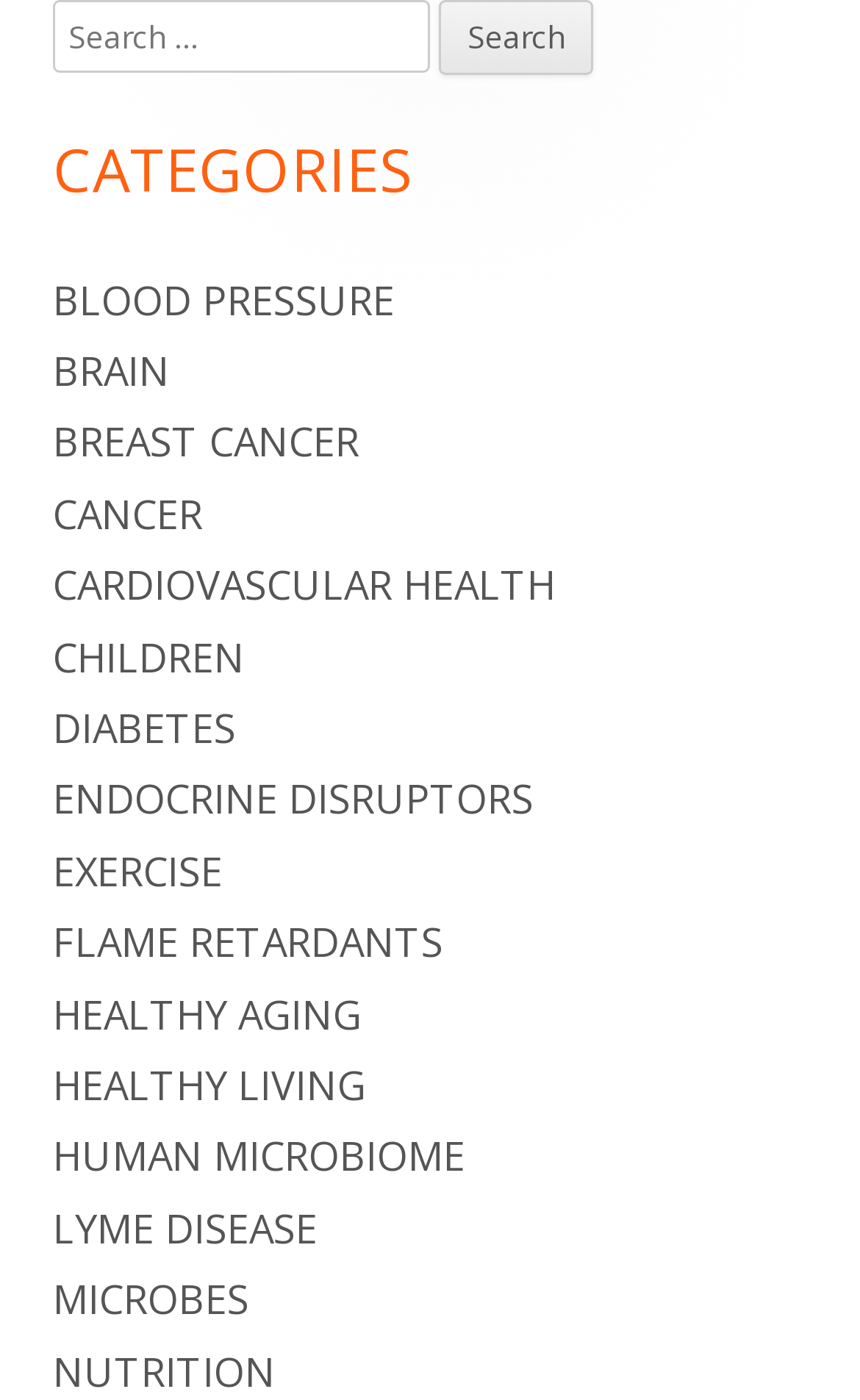Determine the bounding box of the UI component based on this description: "healthy aging". The bounding box coordinates should be four float values between 0 and 1, i.e., [left, top, right, bottom].

[0.062, 0.705, 0.421, 0.743]